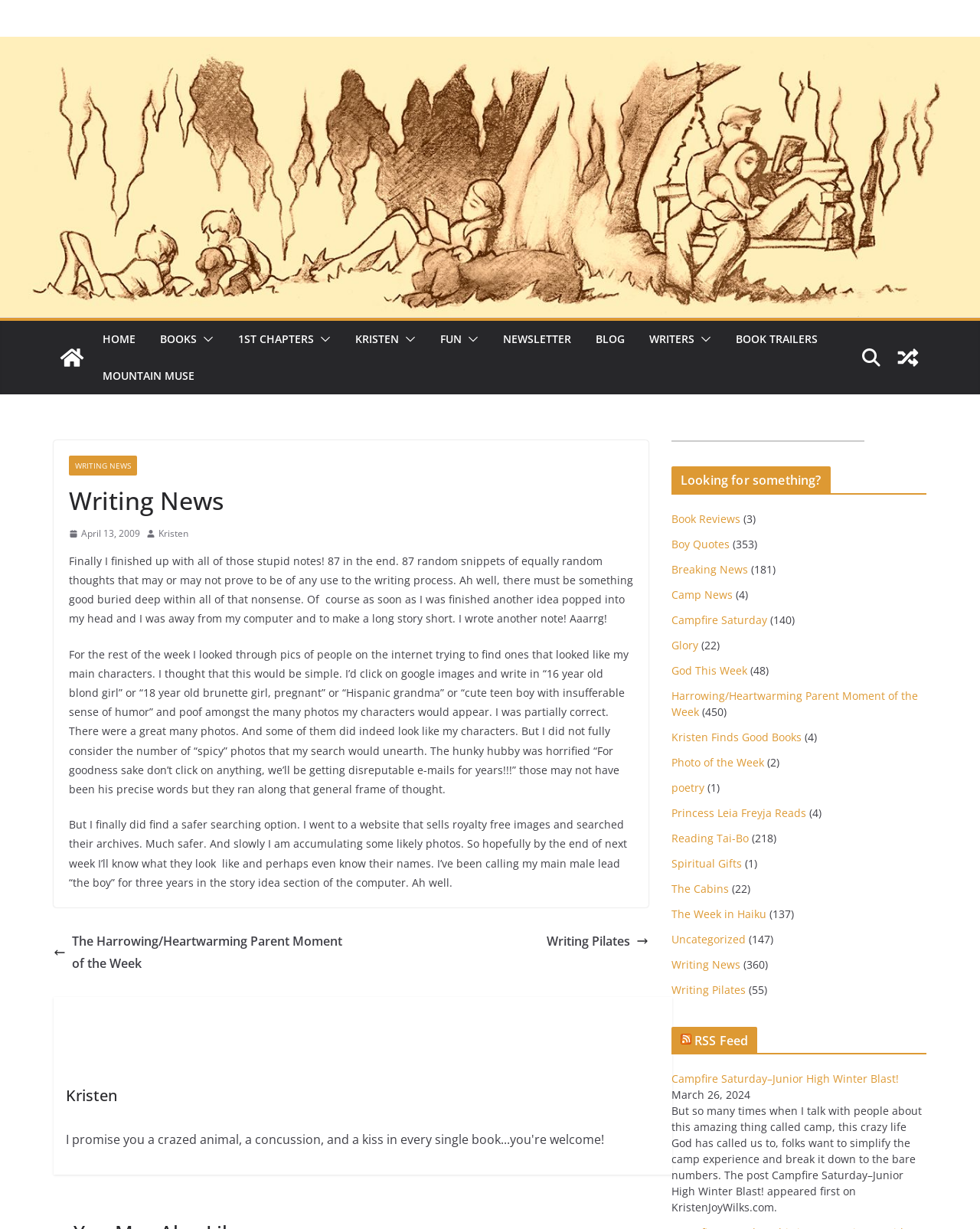Identify the bounding box coordinates for the UI element described as follows: "Campfire Saturday–Junior High Winter Blast!". Ensure the coordinates are four float numbers between 0 and 1, formatted as [left, top, right, bottom].

[0.685, 0.872, 0.917, 0.884]